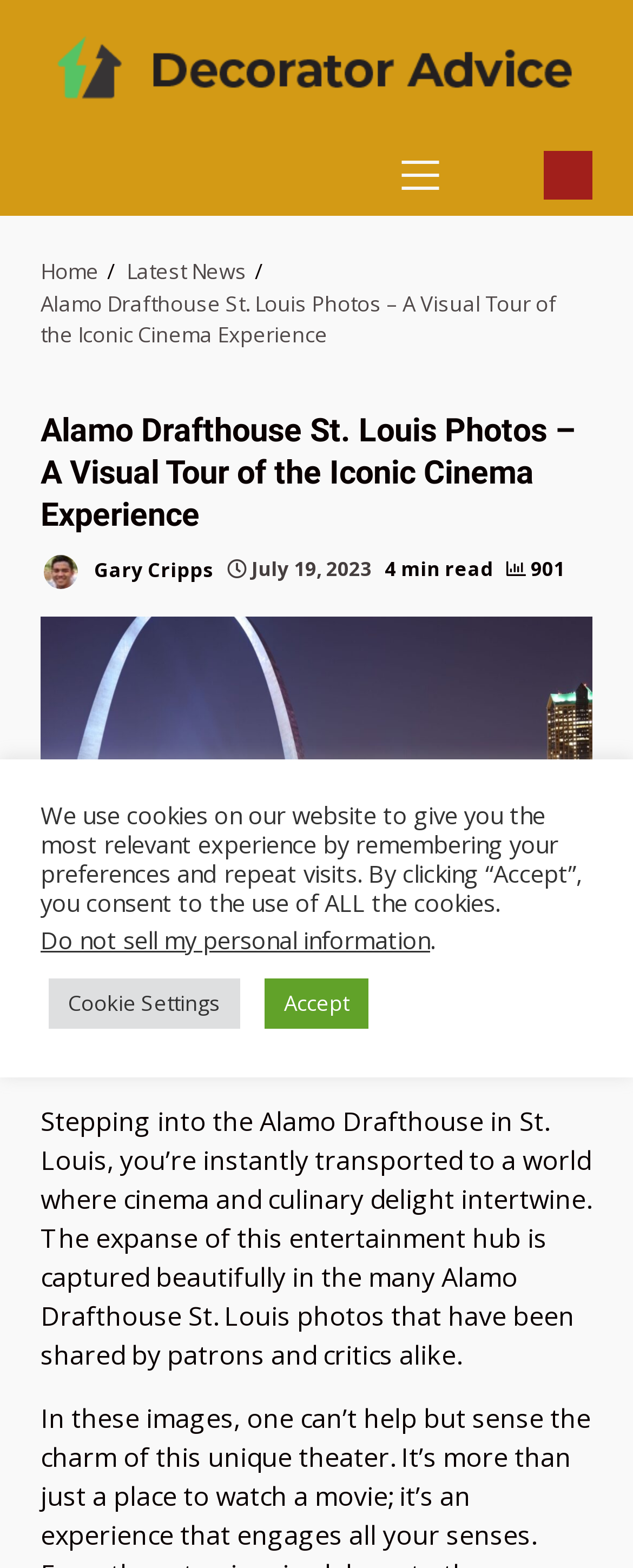Pinpoint the bounding box coordinates of the clickable area needed to execute the instruction: "View company history". The coordinates should be specified as four float numbers between 0 and 1, i.e., [left, top, right, bottom].

None